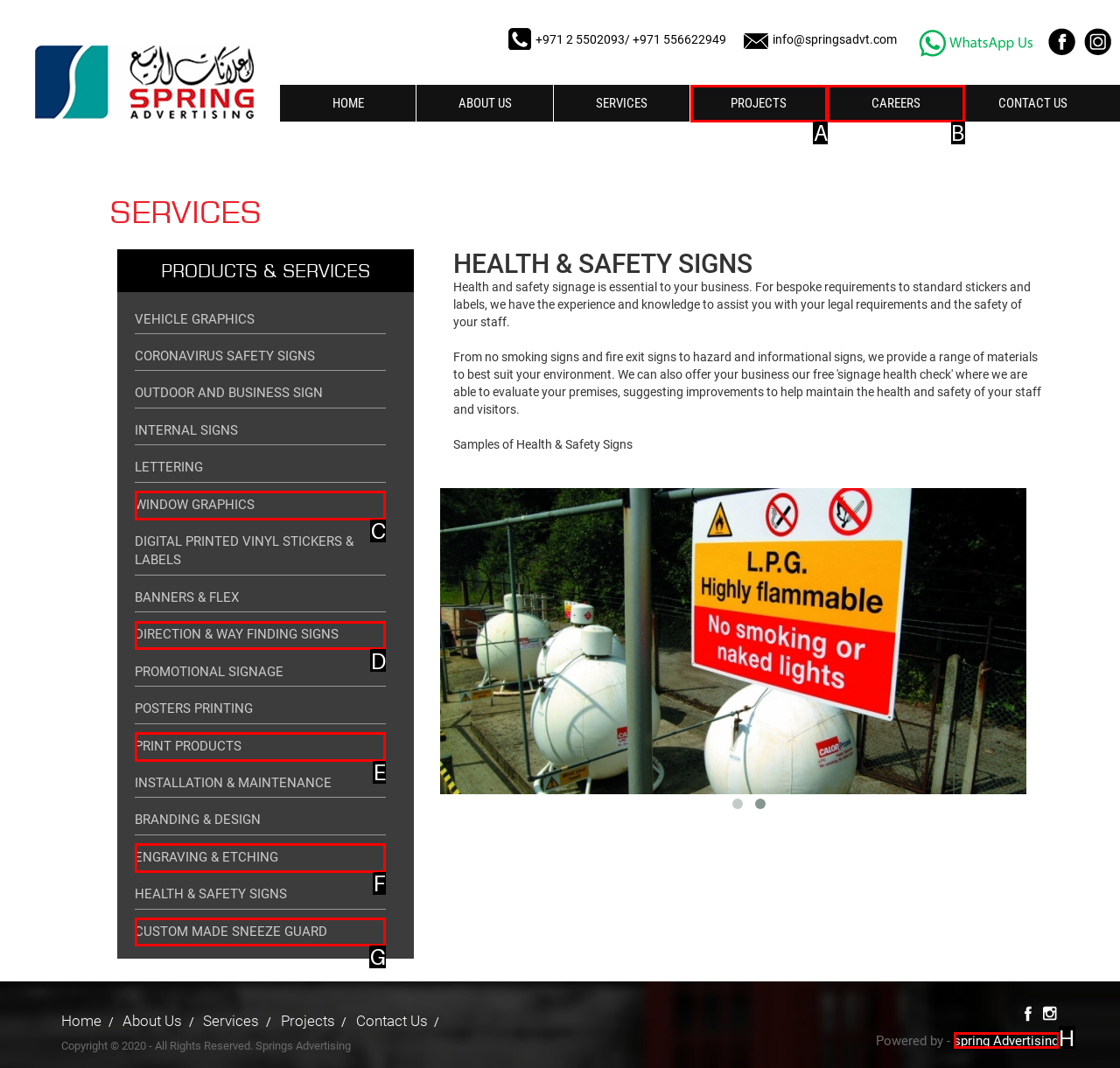Identify the UI element described as: Direction & way finding signs
Answer with the option's letter directly.

D